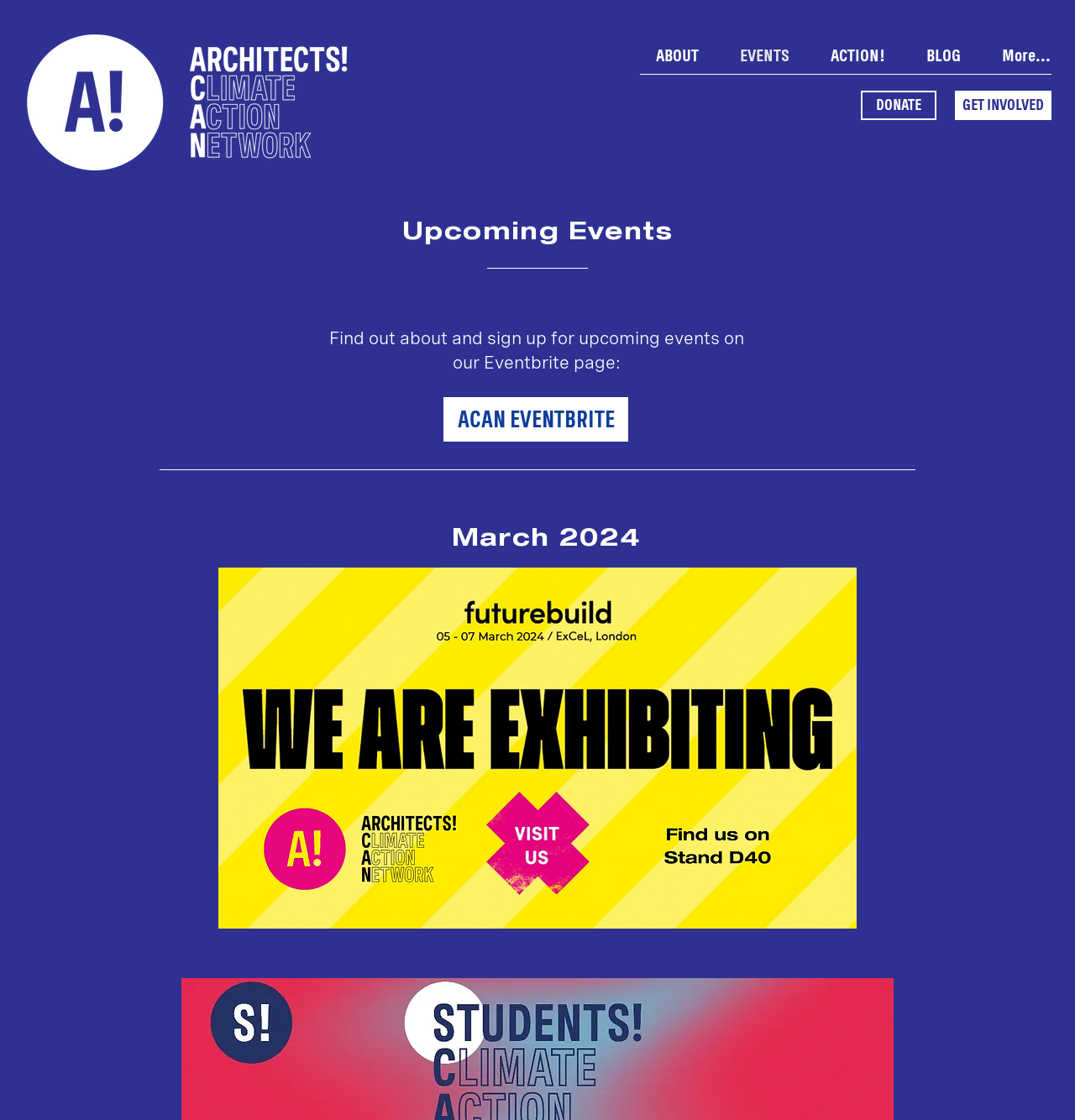What is the purpose of the 'GET INVOLVED' button?
From the image, provide a succinct answer in one word or a short phrase.

To get involved with ACAN